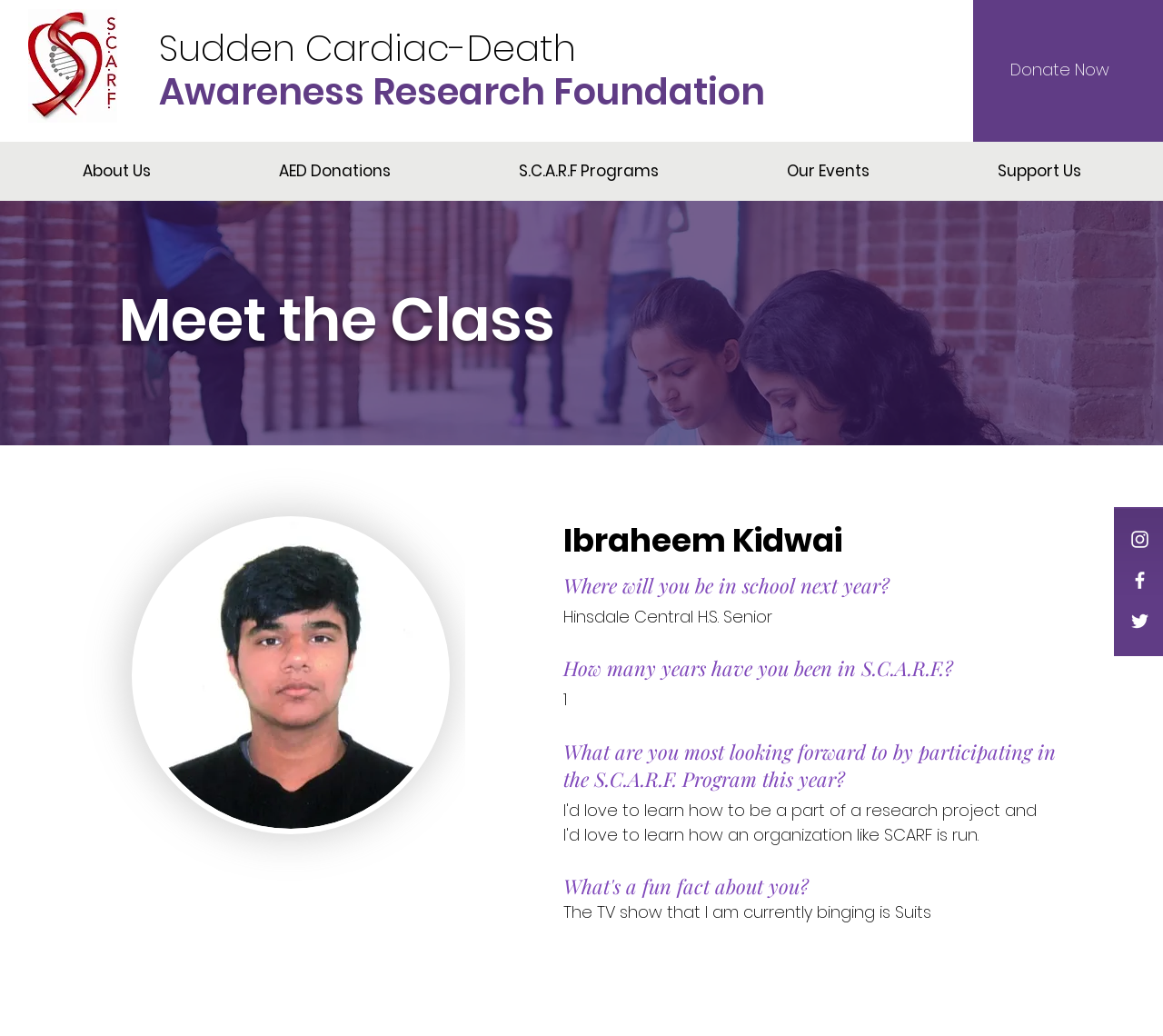Based on the provided description, "About Us", find the bounding box of the corresponding UI element in the screenshot.

[0.016, 0.152, 0.184, 0.178]